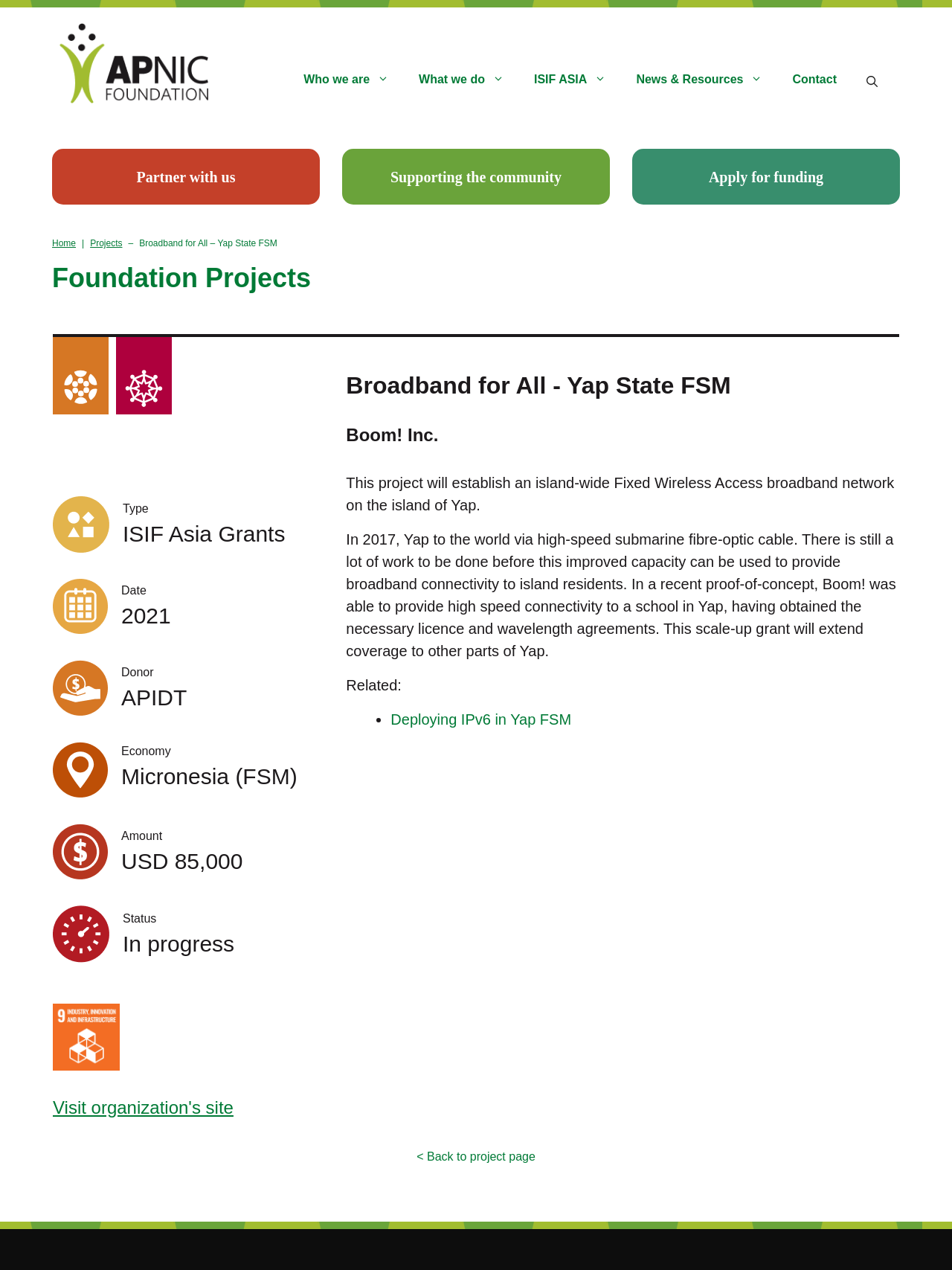Please respond in a single word or phrase: 
What is the name of the project?

Broadband for All - Yap State FSM